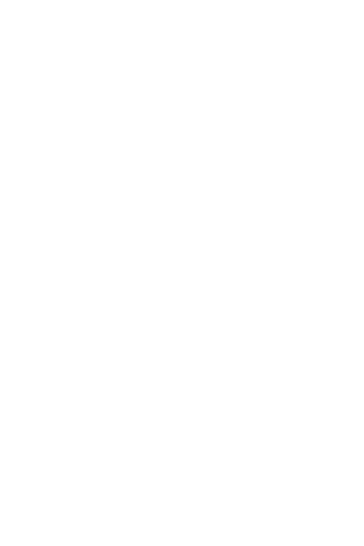How many arms does the art doll feature?
Provide a detailed and extensive answer to the question.

According to the caption, the art doll is meticulously bandaged and features six arms, which evoke a sense of both artistry and mystique, adding to the overall mystique of the artwork.